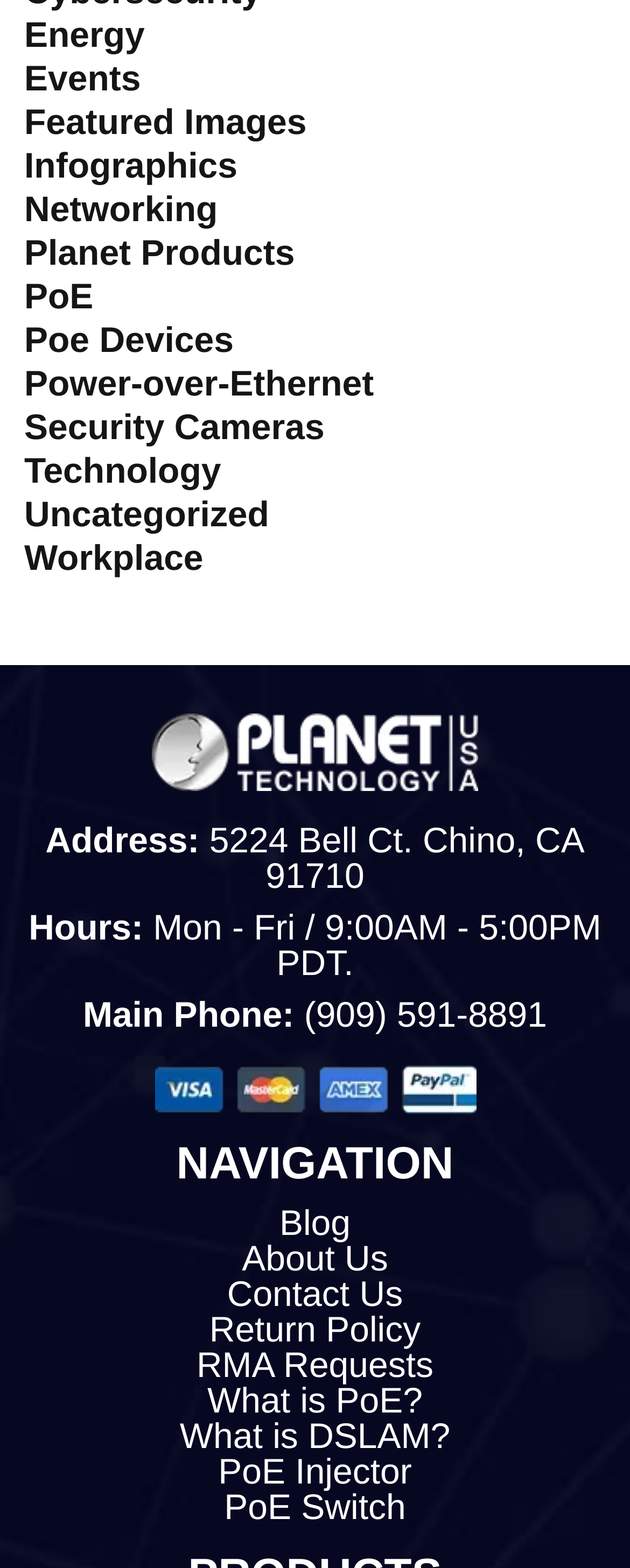What is the phone number for the company?
Provide a fully detailed and comprehensive answer to the question.

I found the phone number by looking at the link element with the text '(909) 591-8891'. This element is located near the 'Main Phone:' static text, which suggests that it is the phone number for the company.